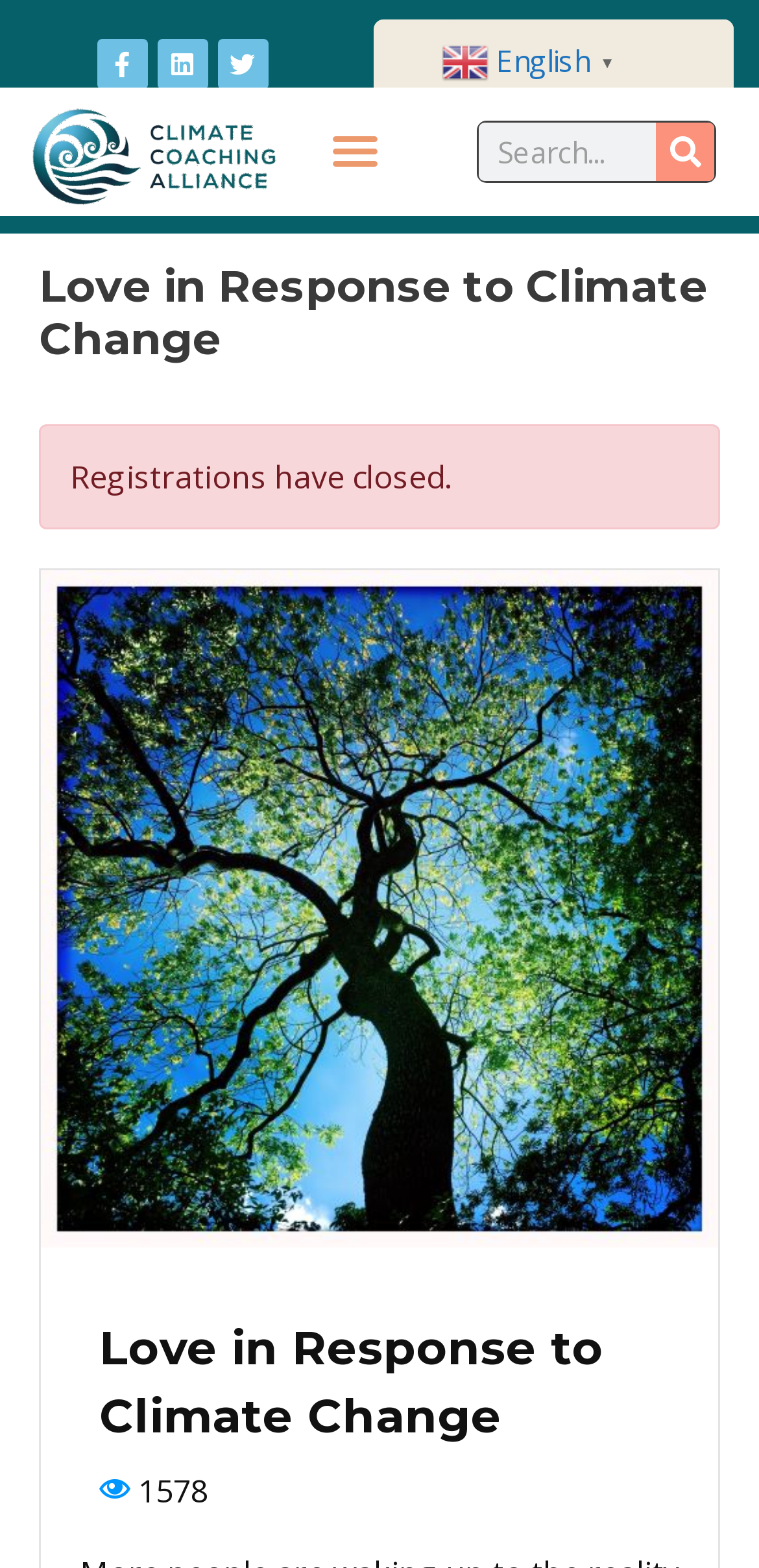Given the following UI element description: "parent_node: Search name="s" placeholder="Search..."", find the bounding box coordinates in the webpage screenshot.

[0.63, 0.078, 0.865, 0.115]